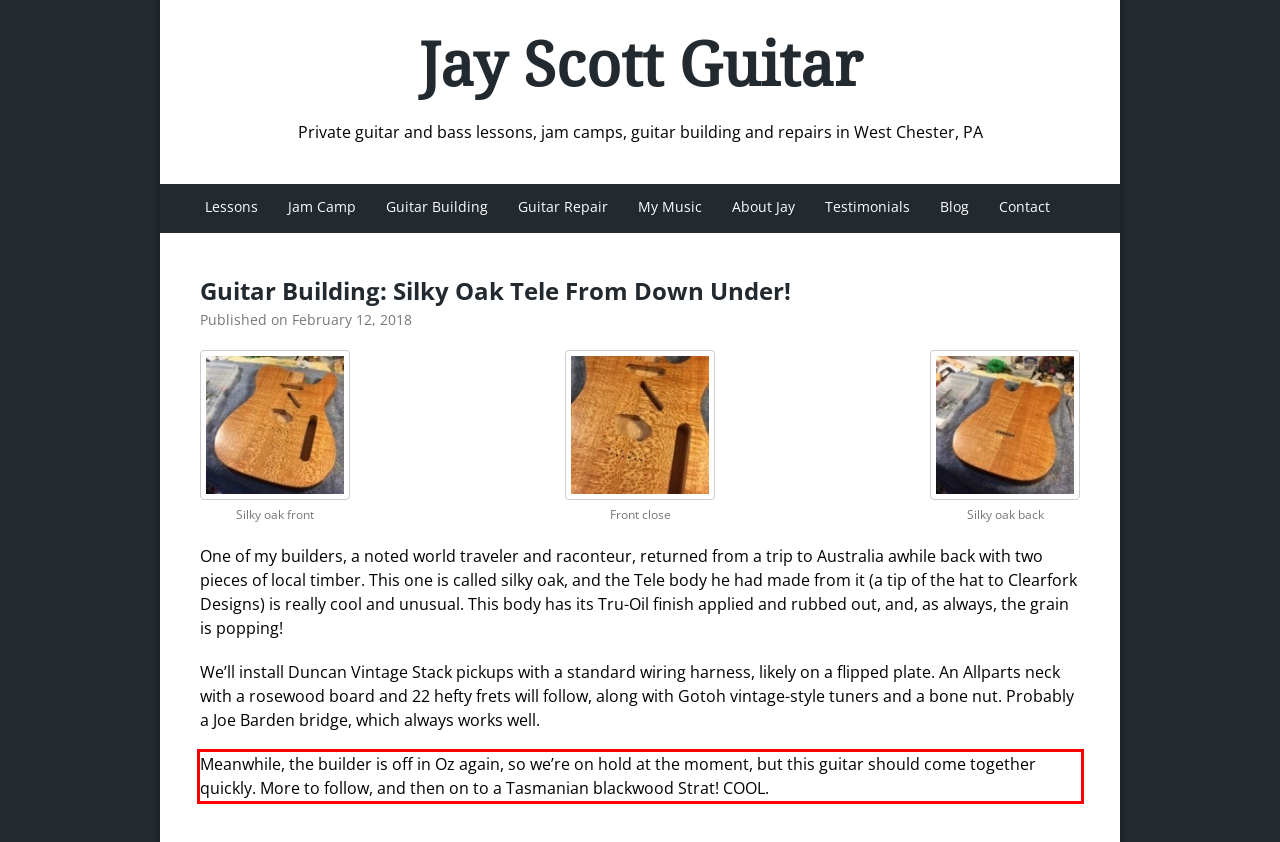Please take the screenshot of the webpage, find the red bounding box, and generate the text content that is within this red bounding box.

Meanwhile, the builder is off in Oz again, so we’re on hold at the moment, but this guitar should come together quickly. More to follow, and then on to a Tasmanian blackwood Strat! COOL.